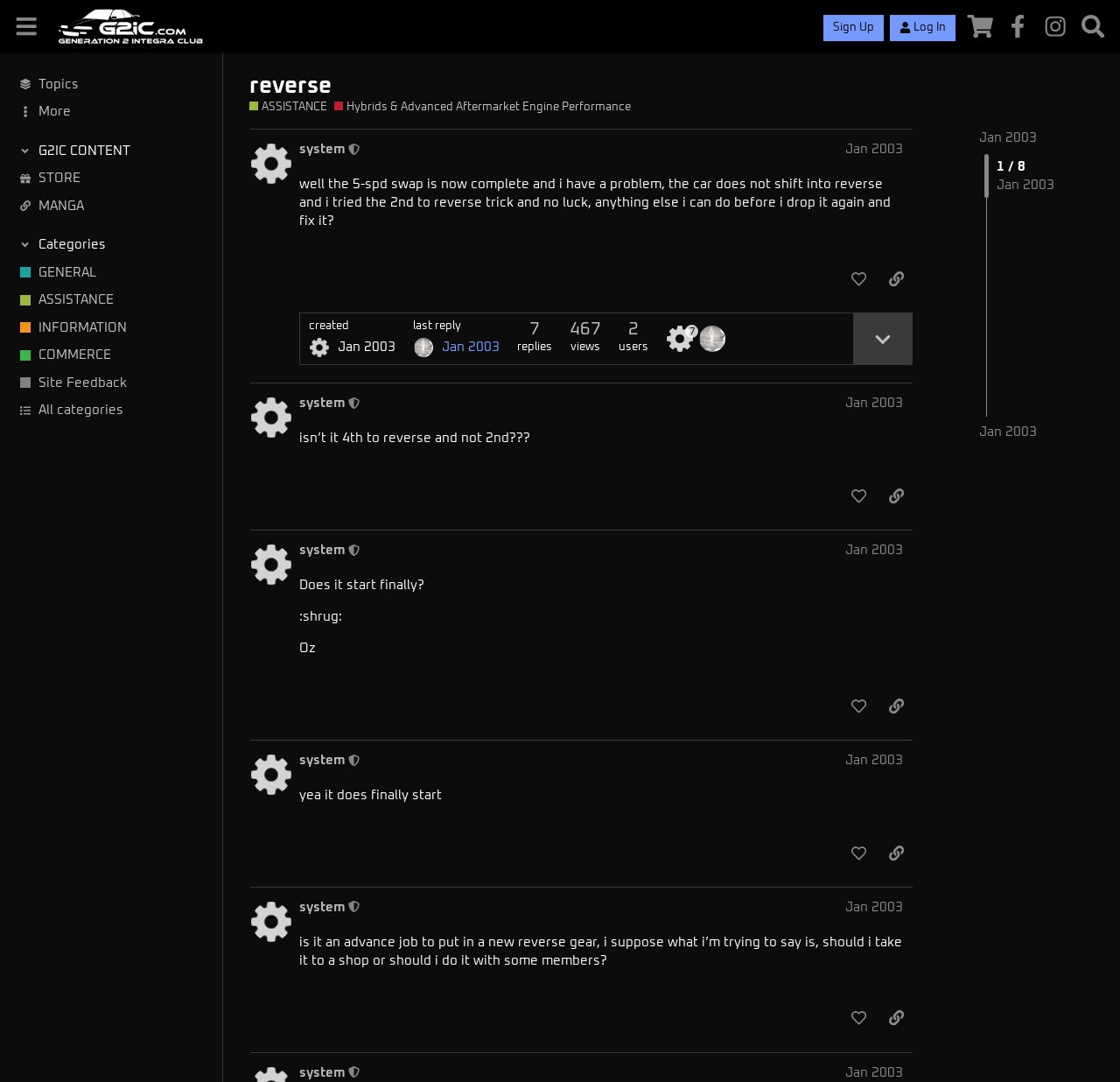How many views does the topic have?
Kindly answer the question with as much detail as you can.

The number of views can be found in the statistics section at the bottom of the topic, where it says '467 views'.